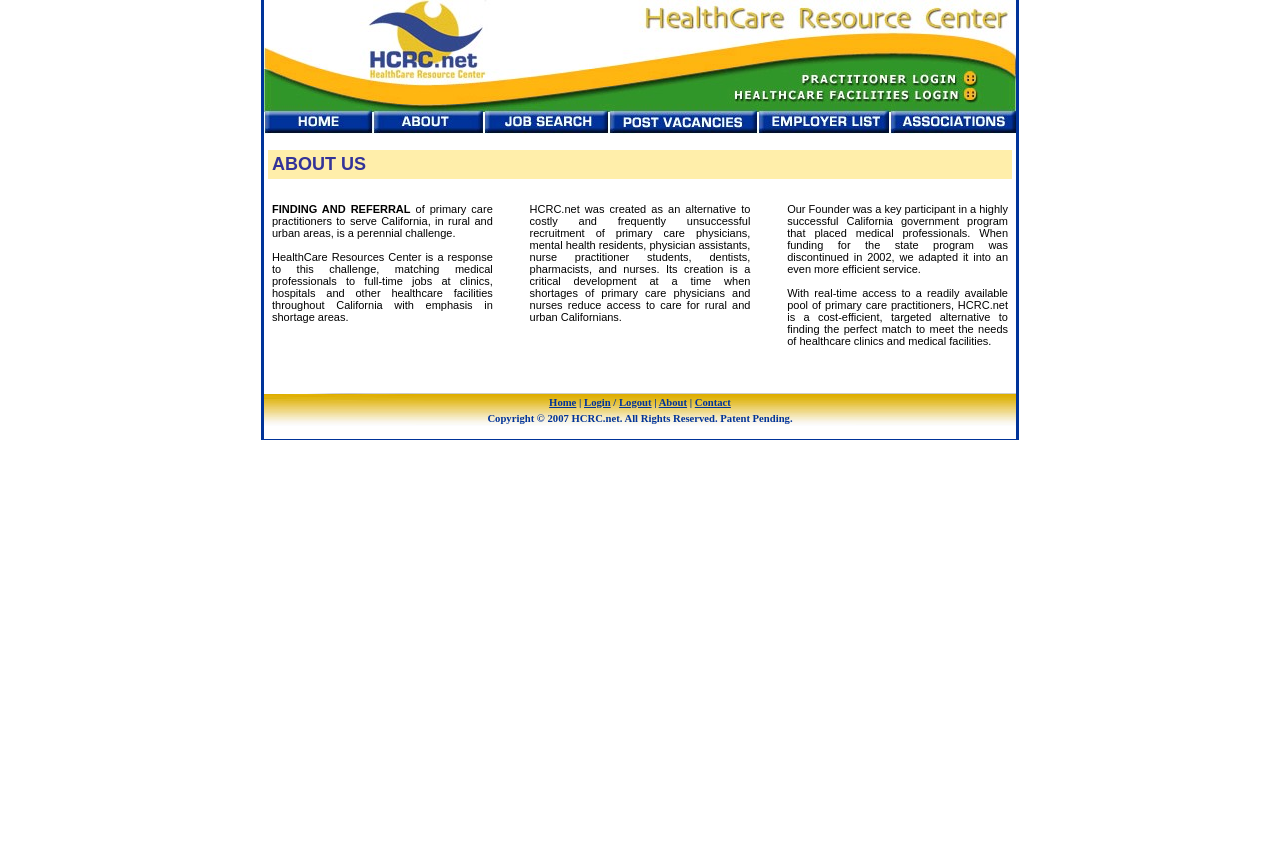For the following element description, predict the bounding box coordinates in the format (top-left x, top-left y, bottom-right x, bottom-right y). All values should be floating point numbers between 0 and 1. Description: alt="Job Search"

[0.377, 0.144, 0.474, 0.157]